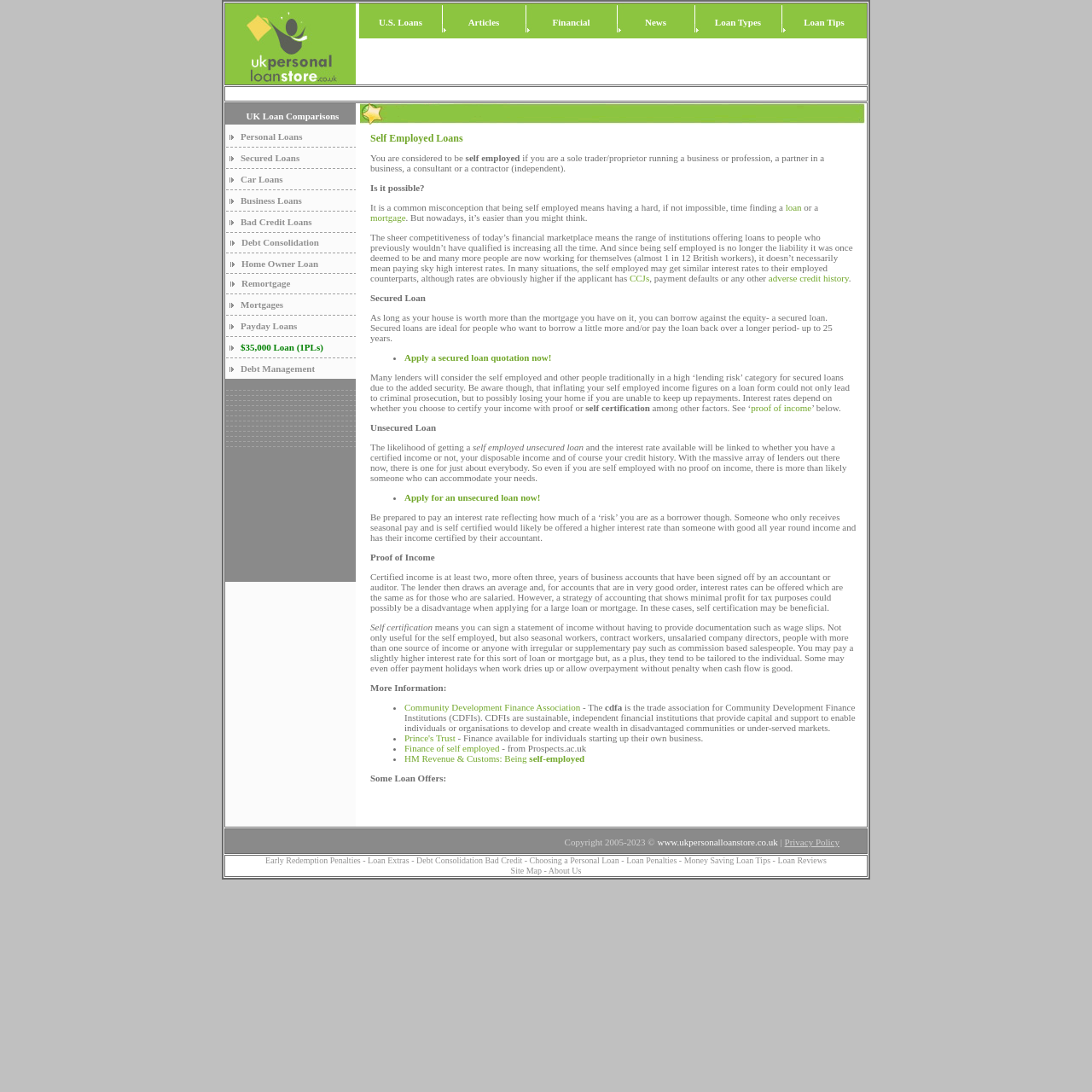Generate a thorough caption that explains the contents of the webpage.

The webpage is about self-employed loans and provides various loan options and resources. At the top, there is a logo of Personal Loan Store, accompanied by a navigation menu with links to U.S. Loans, Articles, Financial News, Loan Types, and Loan Tips. 

Below the navigation menu, there is a section with a prominent image. 

The main content of the webpage is a table that lists various loan options, including UK Loan Comparisons, Personal Loans, Secured Loans, Car Loans, Business Loans, Bad Credit Loans, Debt Consolidation, Home Owner Loan, Remortgage, Mortgages, Payday Loans, and $35,000 Loan (1PLs). Each loan option has a corresponding image and link. The loan options are organized into two columns, with the first column listing the loan types and the second column providing additional information or resources related to each loan type. 

The webpage appears to be a resource for individuals seeking self-employed loans, providing a range of options and information to help them make informed decisions.